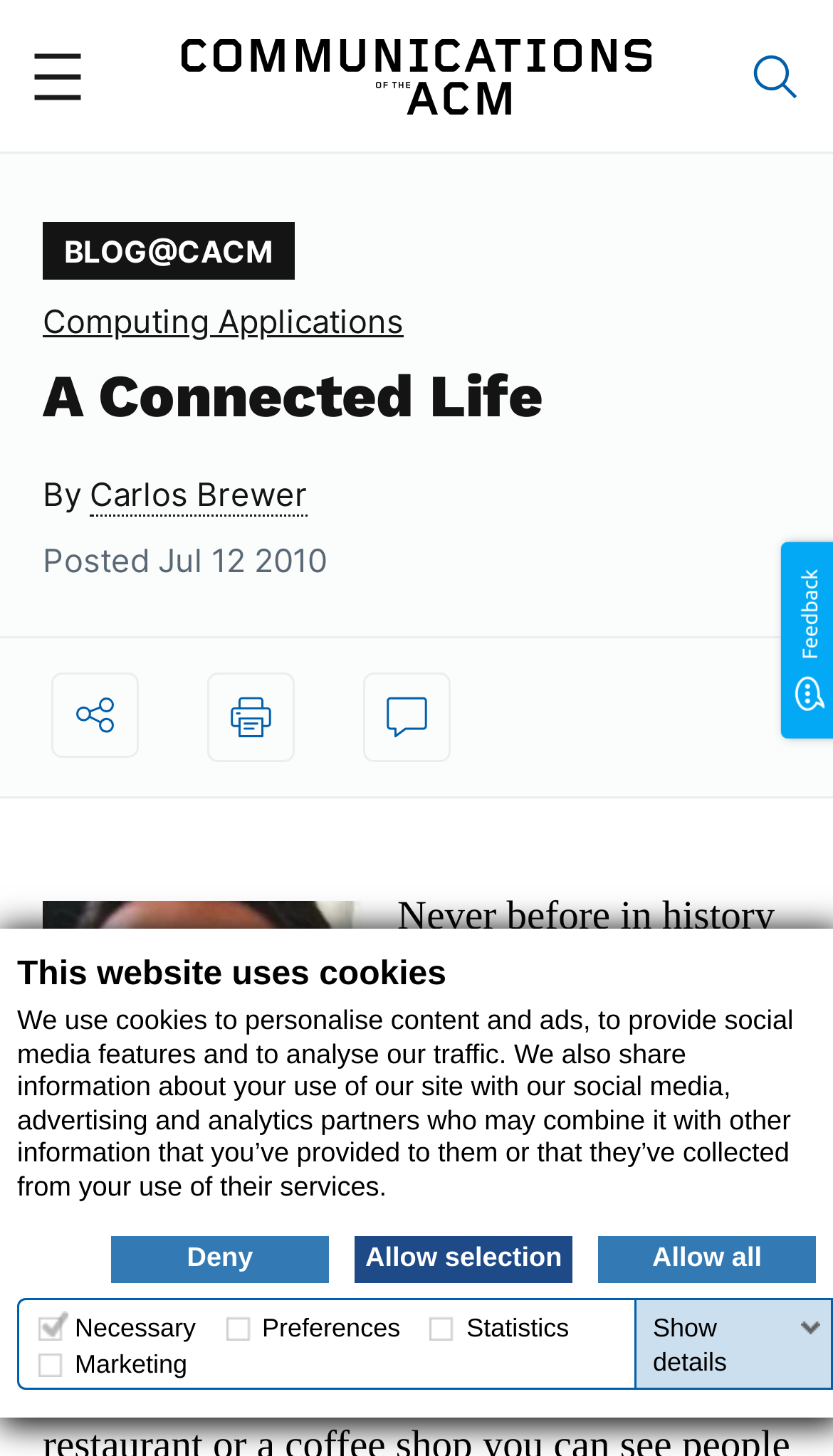Please find and report the bounding box coordinates of the element to click in order to perform the following action: "Click the submit button". The coordinates should be expressed as four float numbers between 0 and 1, in the format [left, top, right, bottom].

None